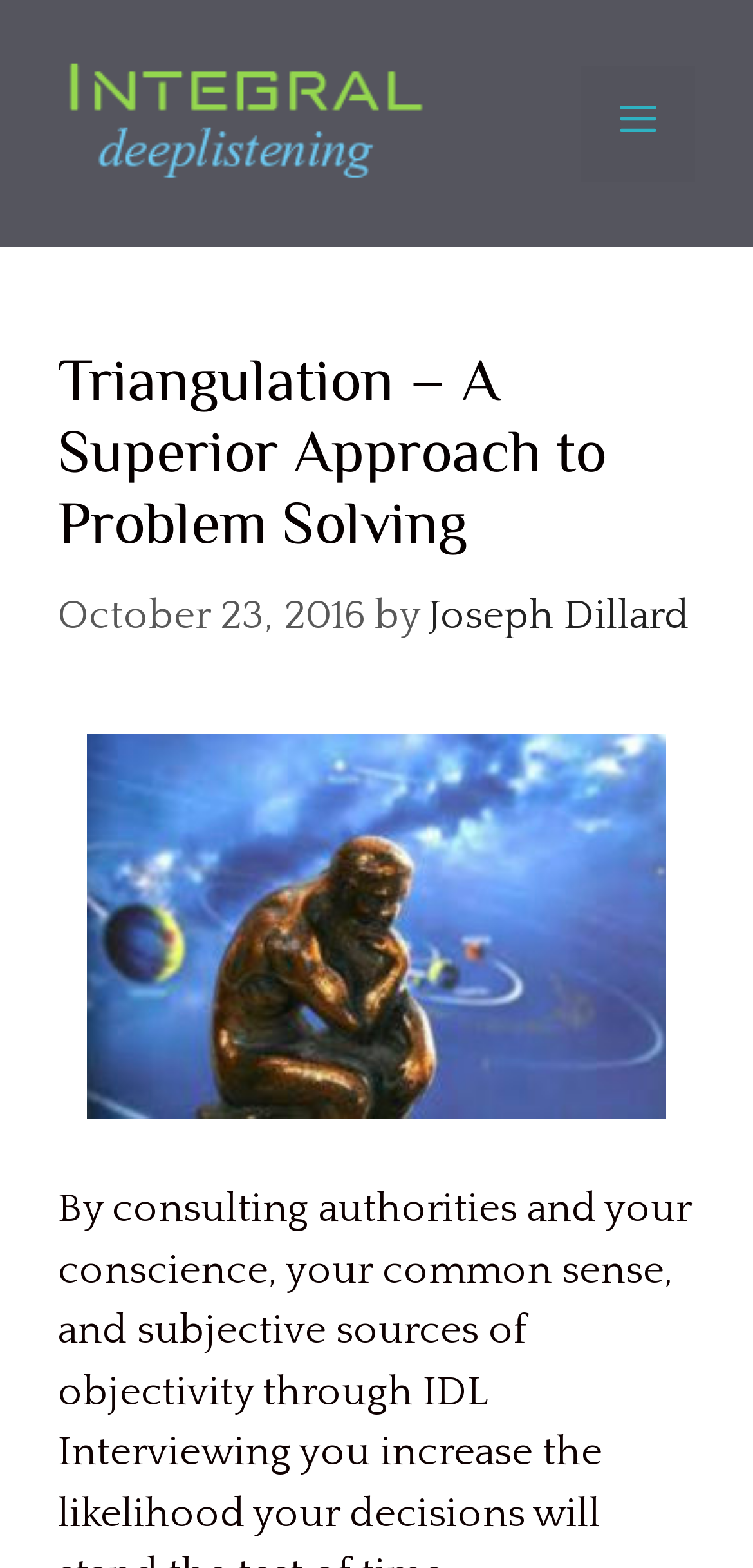Determine the bounding box coordinates of the UI element described by: "alt="Integral Deep Listening"".

[0.077, 0.063, 0.582, 0.091]